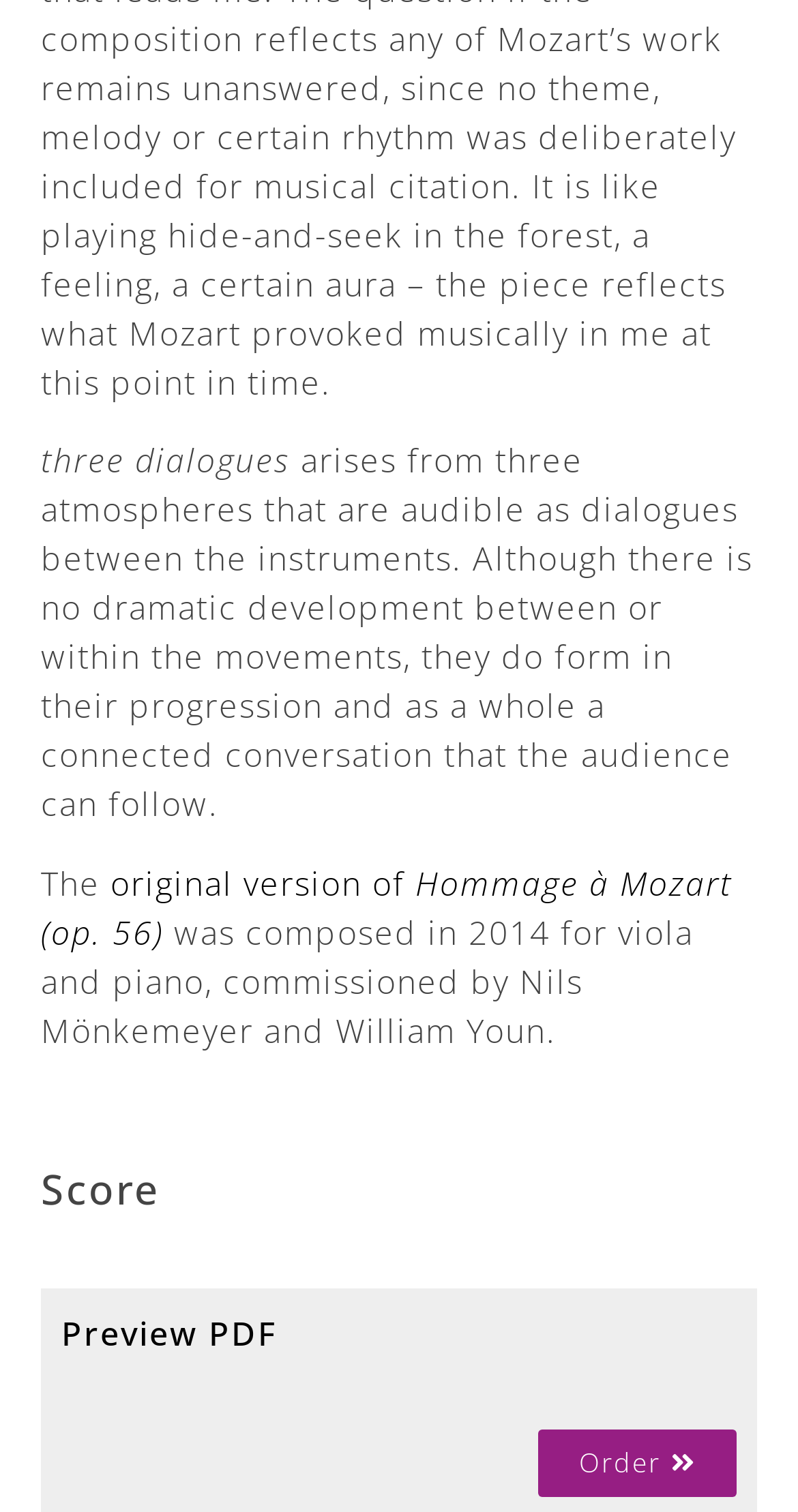Using the elements shown in the image, answer the question comprehensively: What is the purpose of the 'Preview PDF' link?

The purpose of the 'Preview PDF' link can be inferred from its location and context. It is located near the 'Score' heading and the 'Order' link, suggesting that it is related to the score of the composition. Therefore, it is likely that the link is used to preview the score.